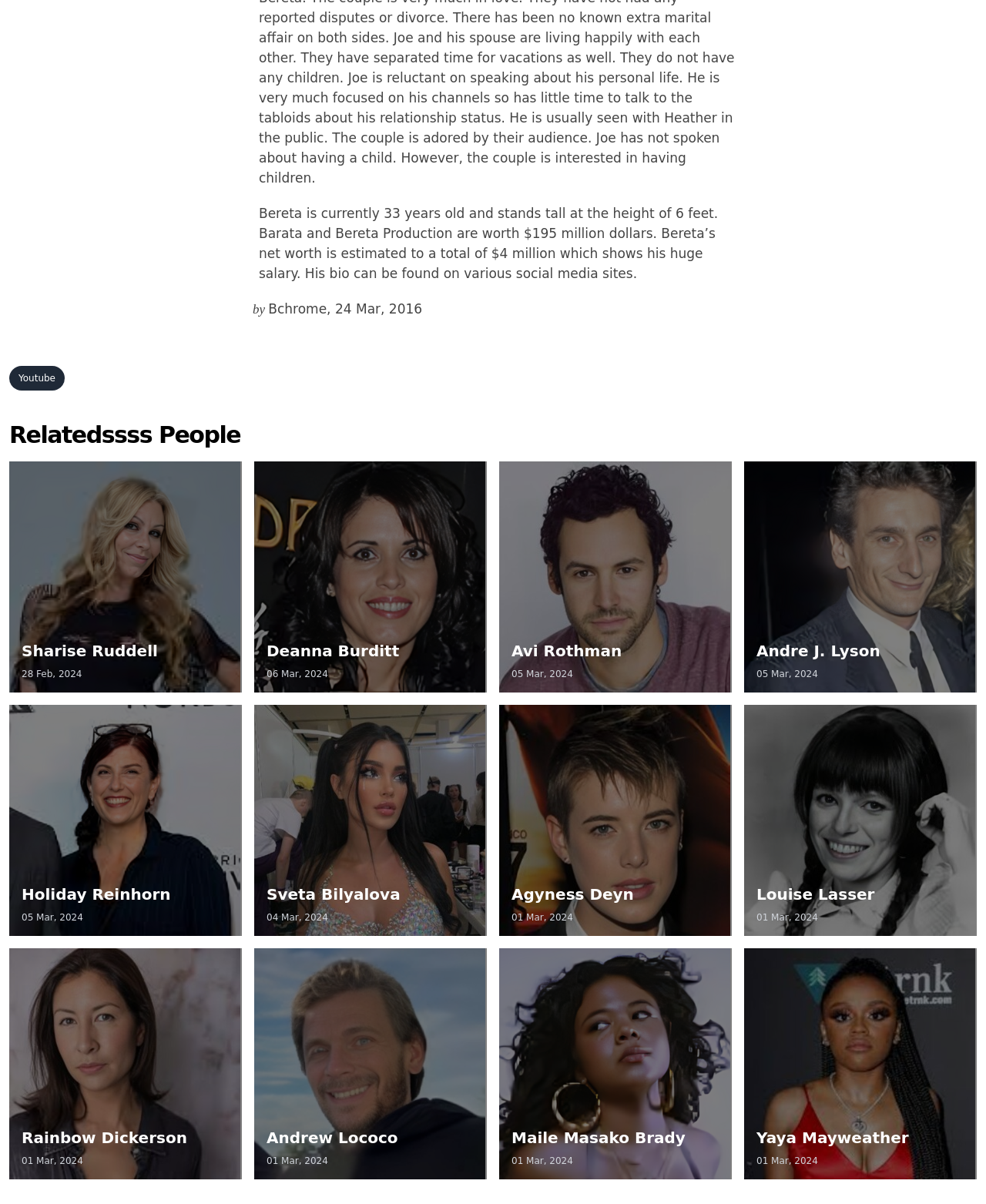Pinpoint the bounding box coordinates for the area that should be clicked to perform the following instruction: "Learn more about Avi Rothman".

[0.506, 0.383, 0.742, 0.575]